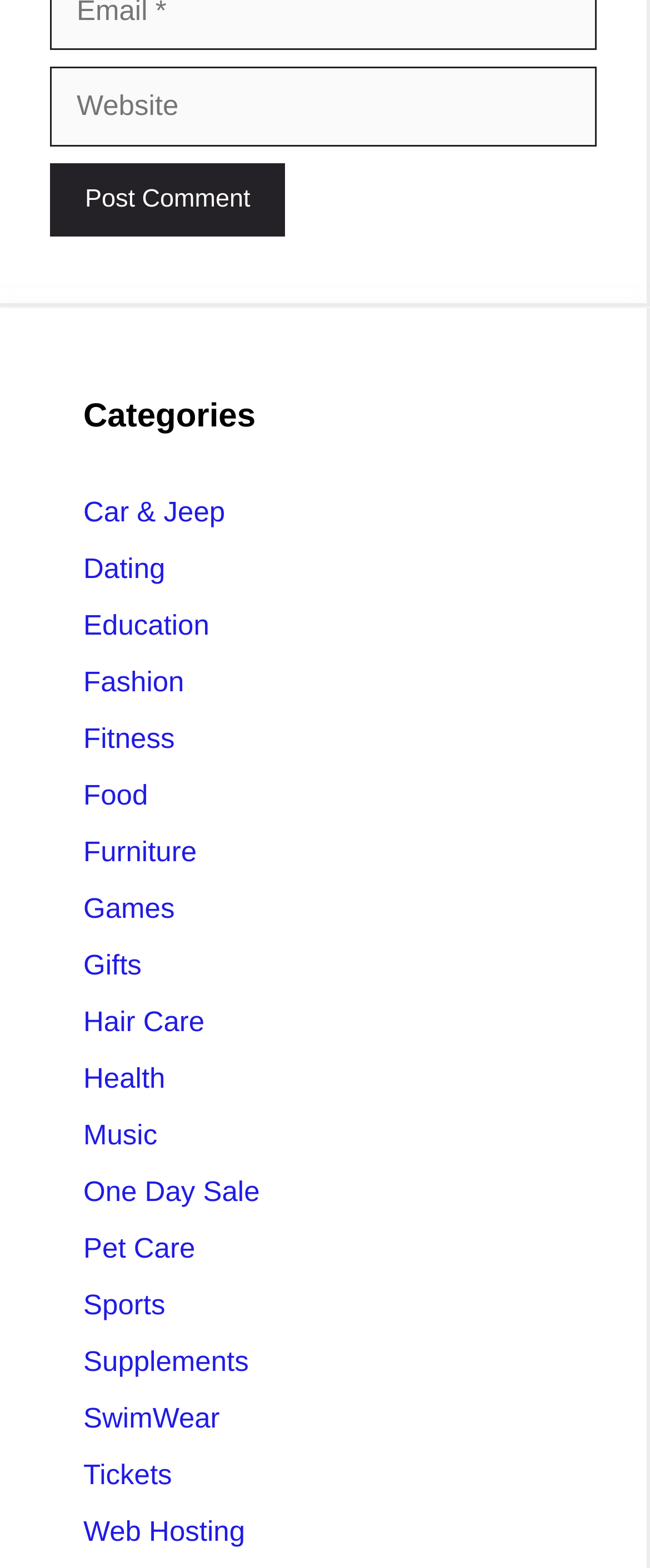Kindly determine the bounding box coordinates for the area that needs to be clicked to execute this instruction: "View Car & Jeep category".

[0.128, 0.317, 0.346, 0.337]